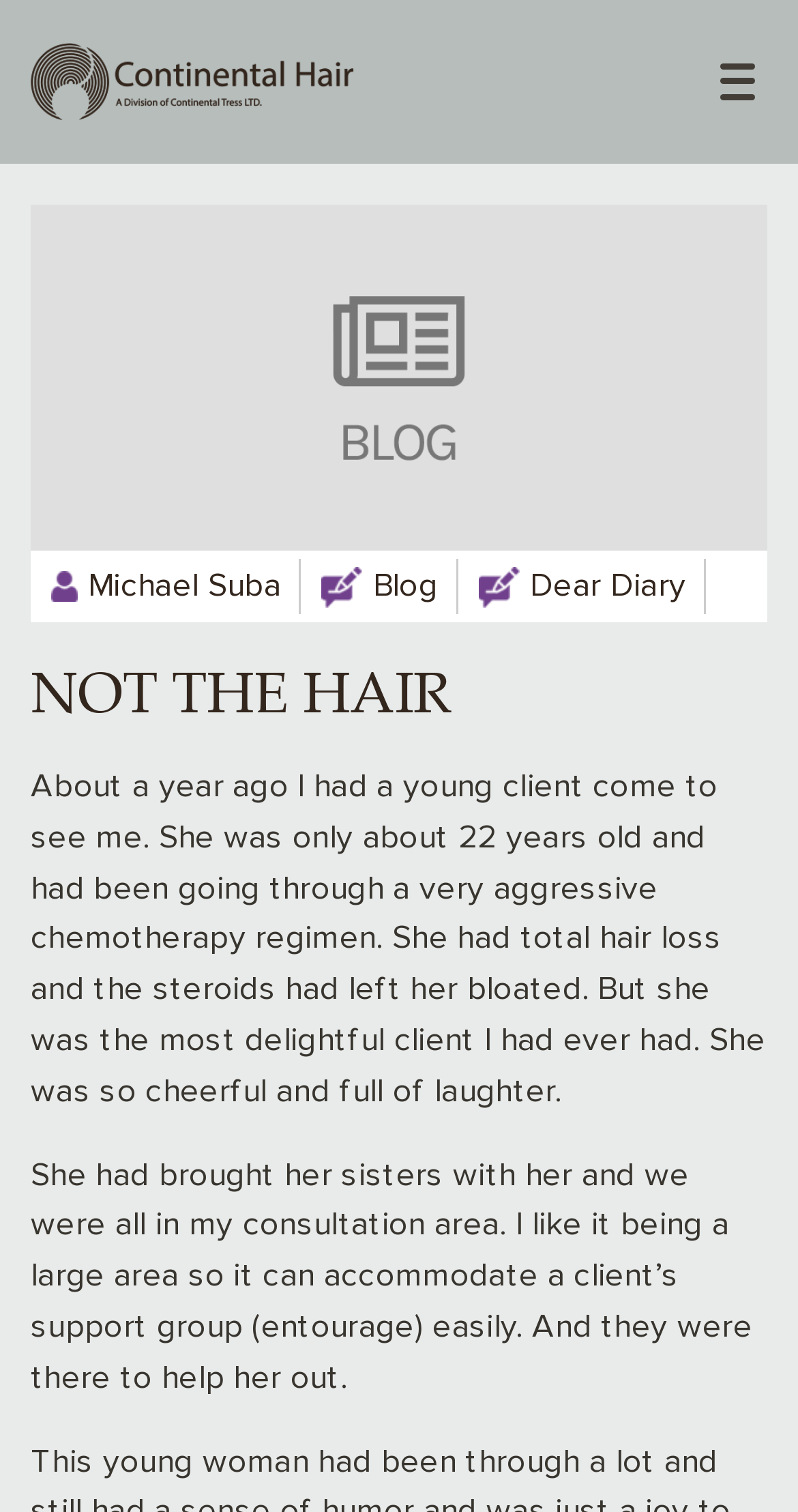How many types of hair extensions are listed? Refer to the image and provide a one-word or short phrase answer.

1